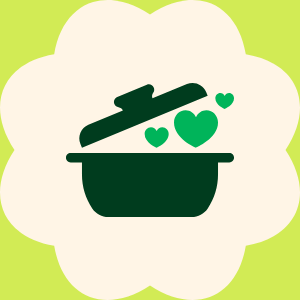What is the atmosphere of the background?
From the image, respond using a single word or phrase.

Warm and inviting